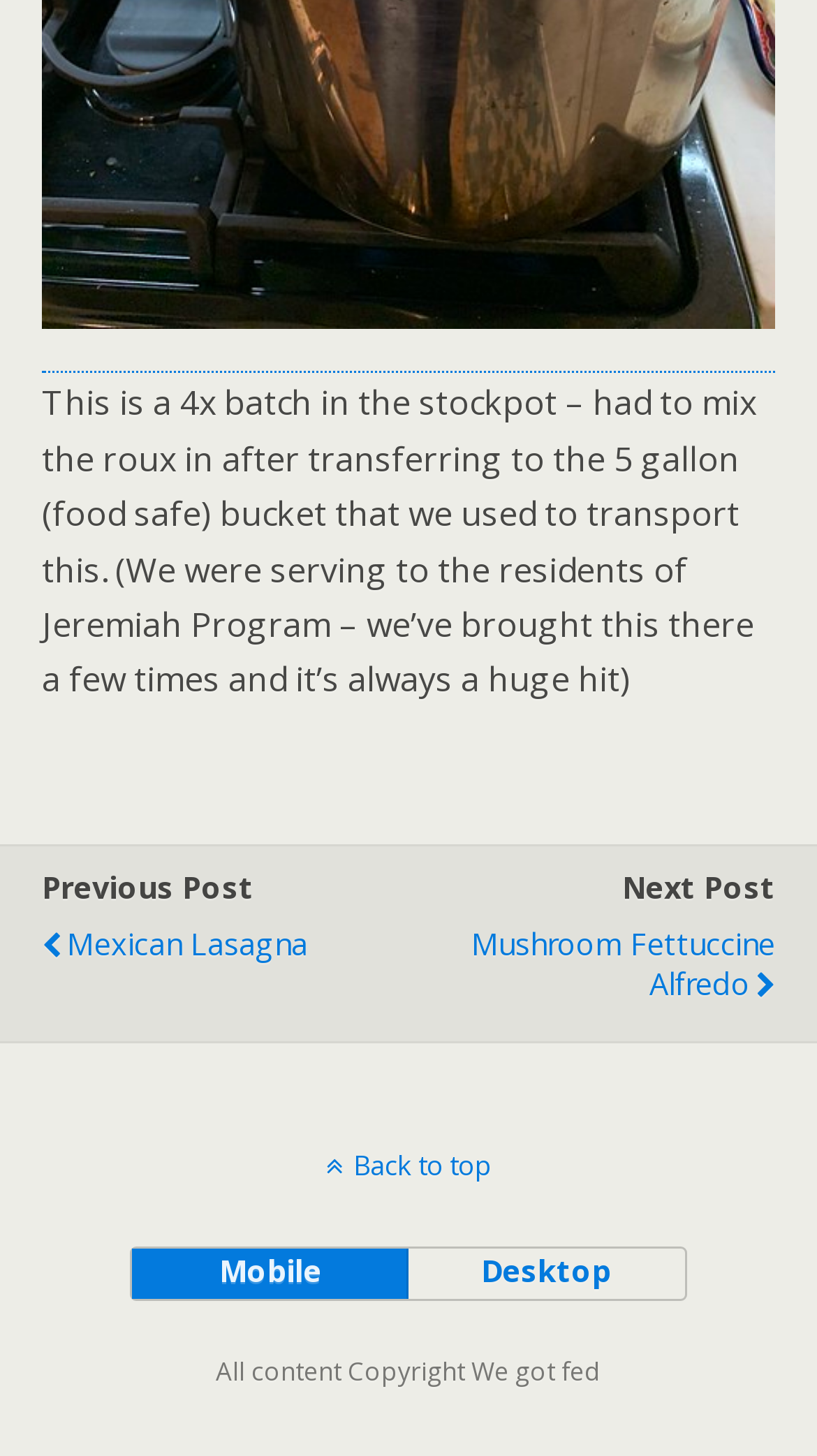Using details from the image, please answer the following question comprehensively:
What is the copyright notice at the bottom of the page?

The StaticText element at the bottom of the webpage displays the copyright notice 'All content Copyright We got fed', indicating that the website's content is owned and copyrighted by 'We got fed'.